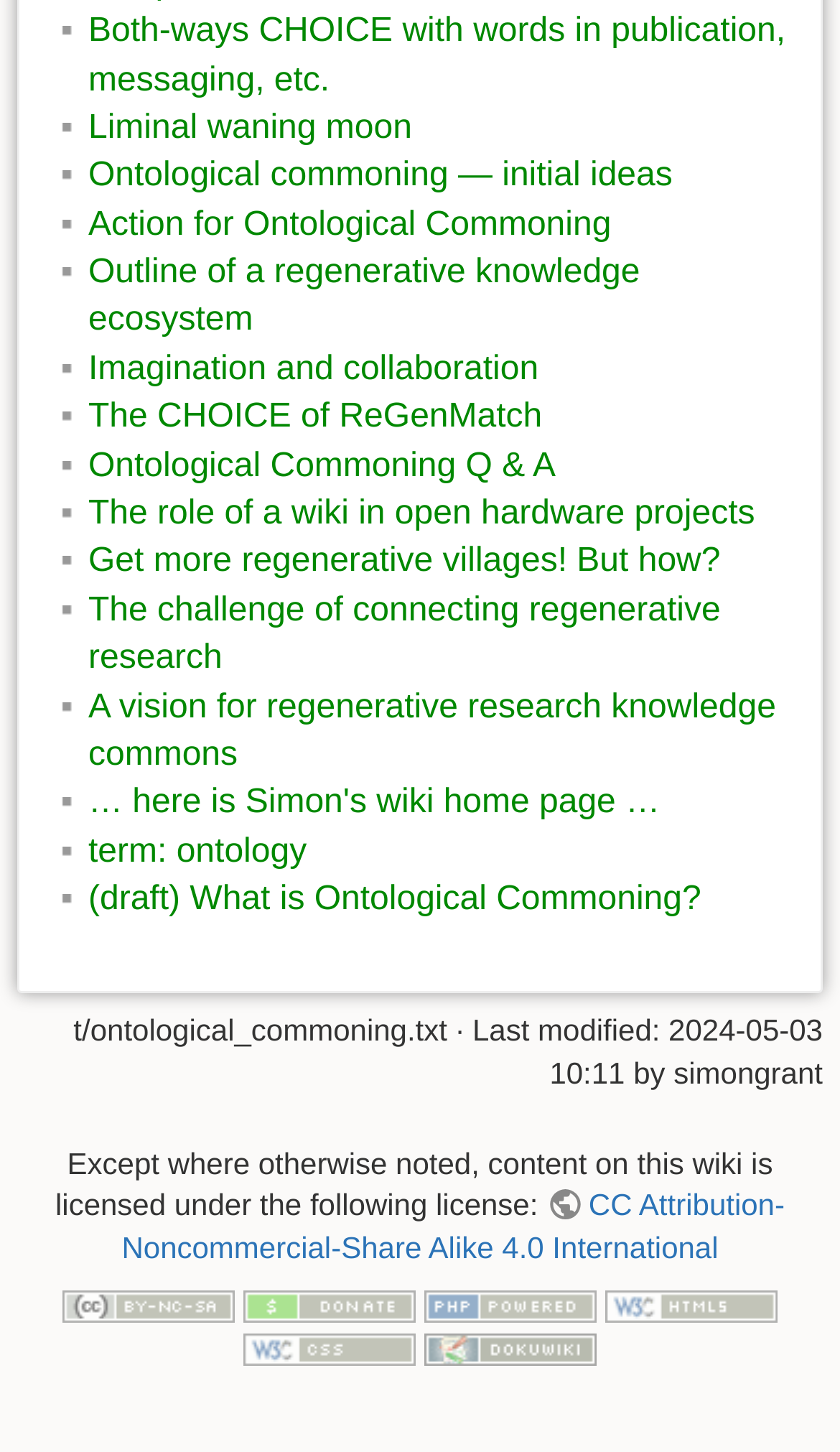Find the bounding box coordinates of the clickable element required to execute the following instruction: "Check the license information". Provide the coordinates as four float numbers between 0 and 1, i.e., [left, top, right, bottom].

[0.066, 0.789, 0.92, 0.841]